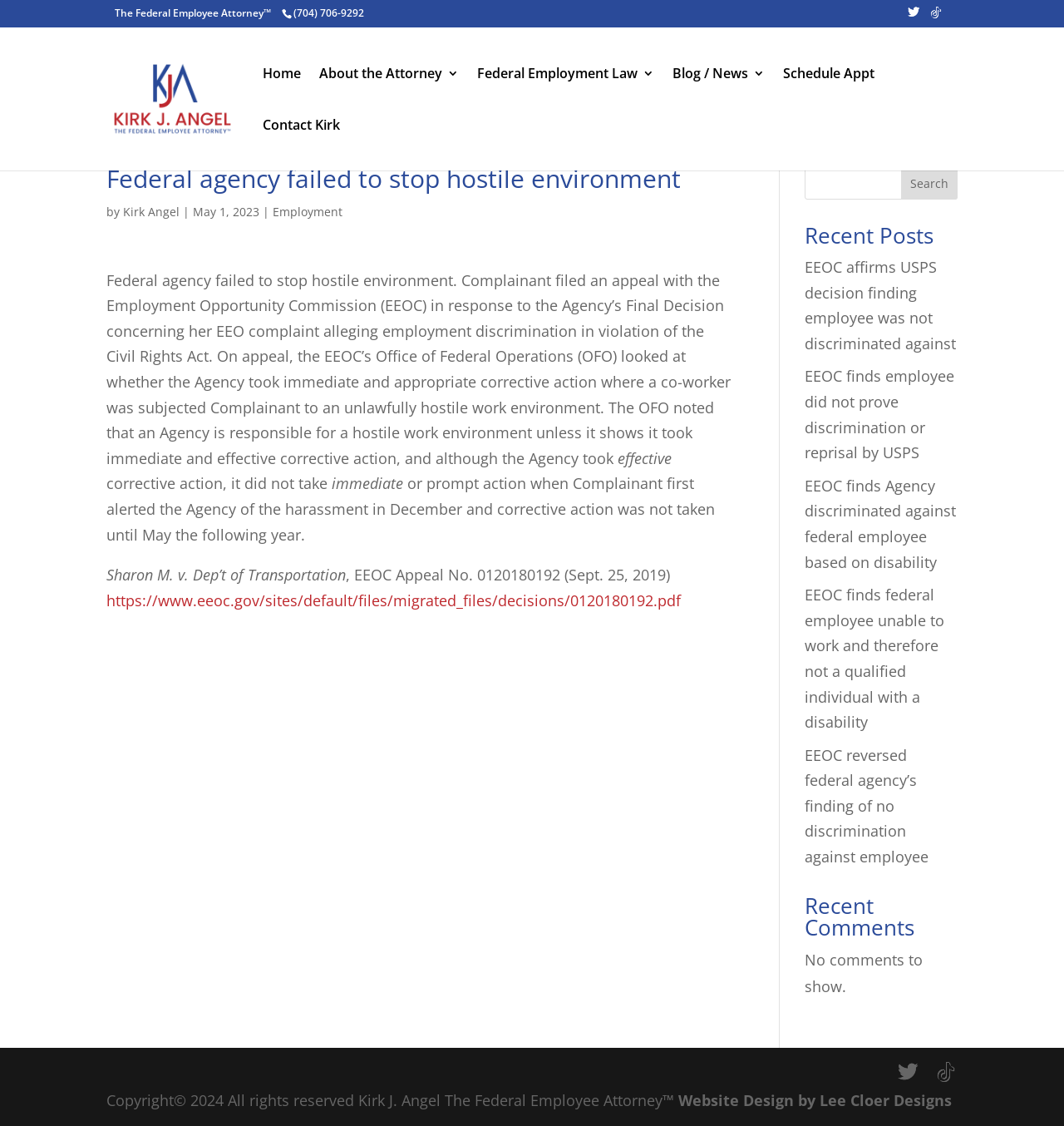Give a one-word or one-phrase response to the question:
What is the copyright year?

2024